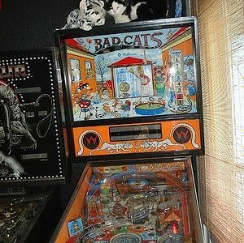What is the dominant color scheme of the pinball machine?
Craft a detailed and extensive response to the question.

The dominant color scheme of the pinball machine is colorful because the caption describes it as 'vibrant' and 'colorful artwork', indicating a variety of bright and bold colors.